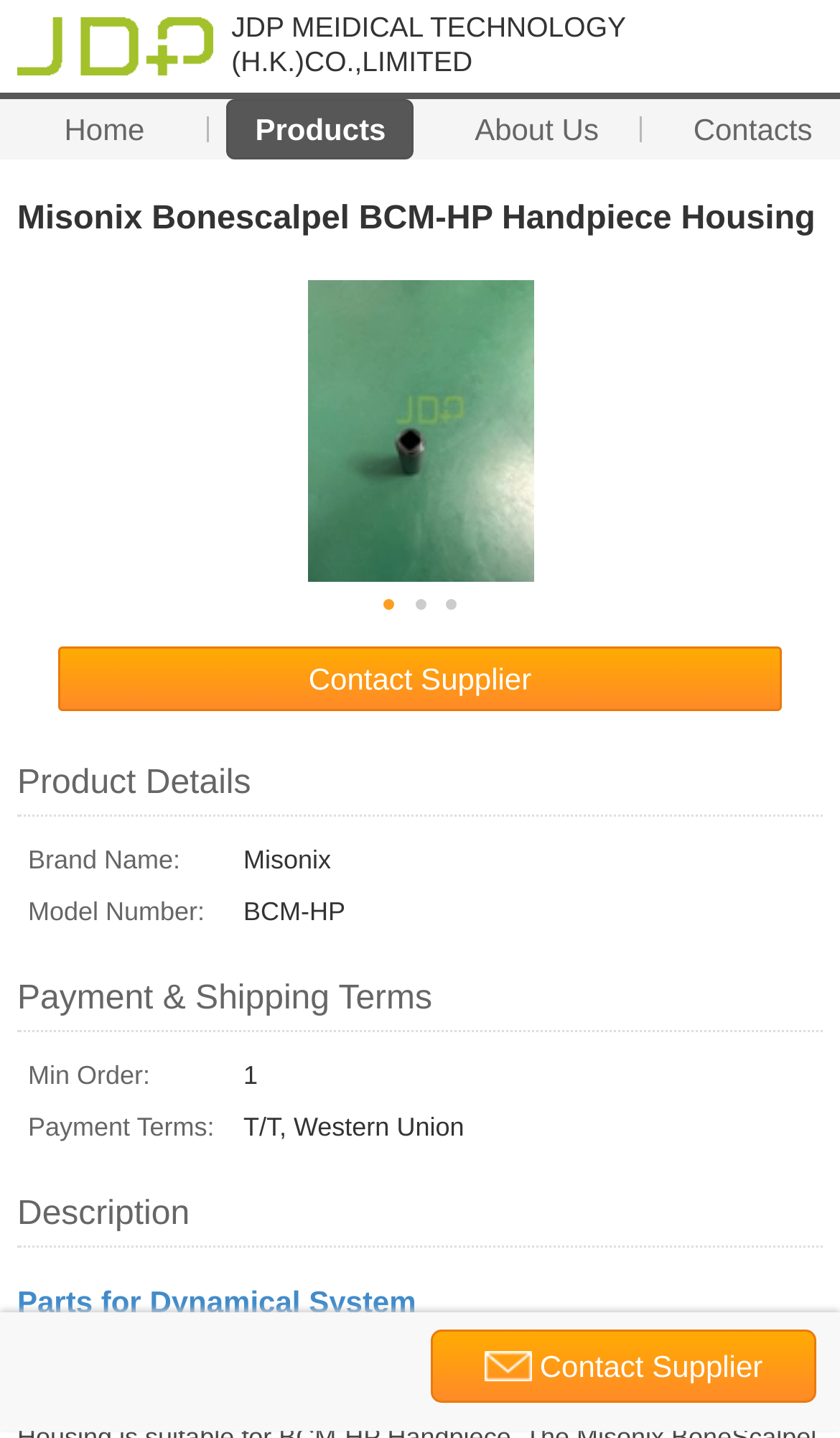Calculate the bounding box coordinates of the UI element given the description: "About Us".

[0.527, 0.07, 0.751, 0.109]